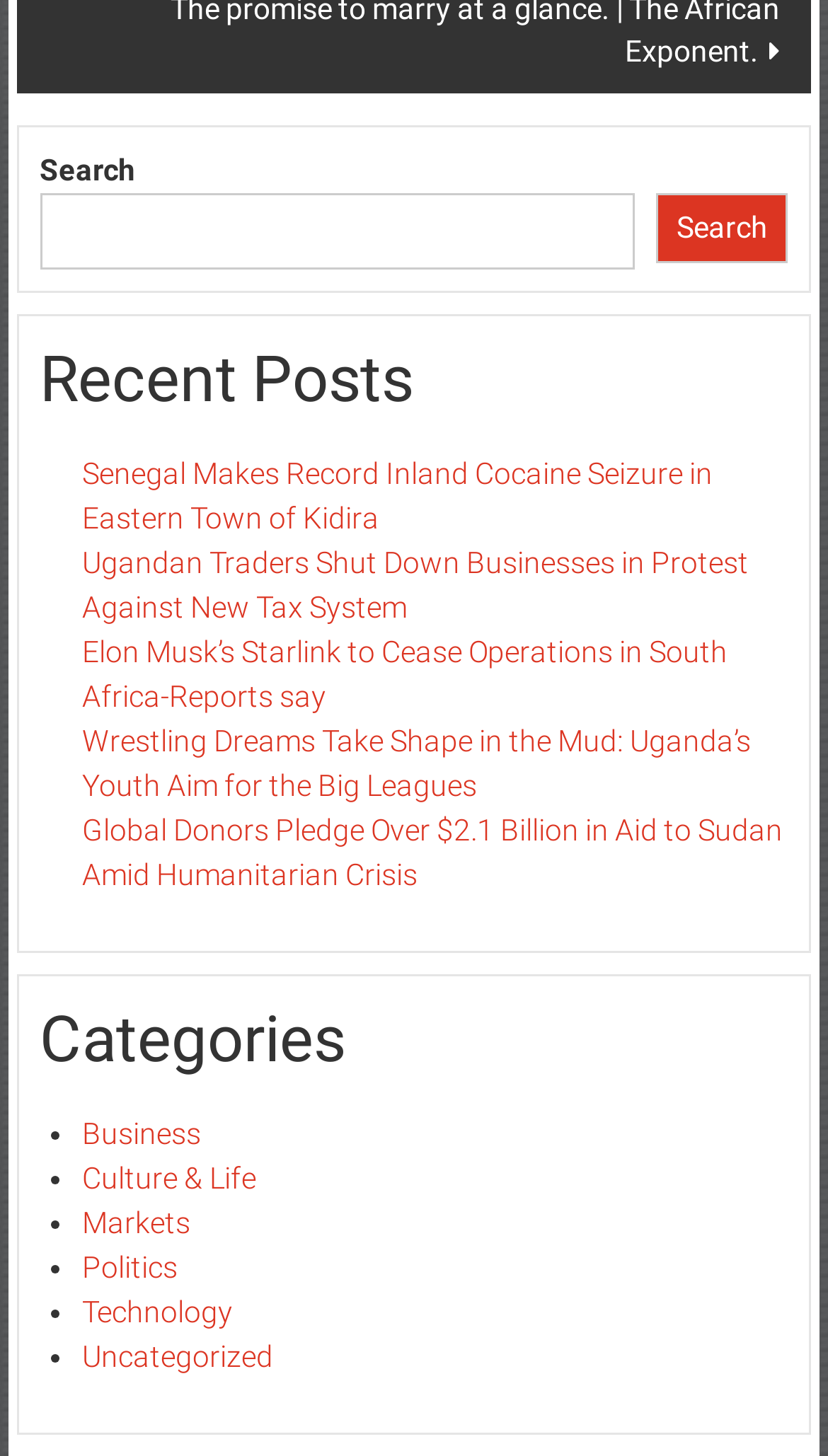What is the title of the second recent post?
Look at the image and provide a short answer using one word or a phrase.

Ugandan Traders Shut Down Businesses in Protest Against New Tax System